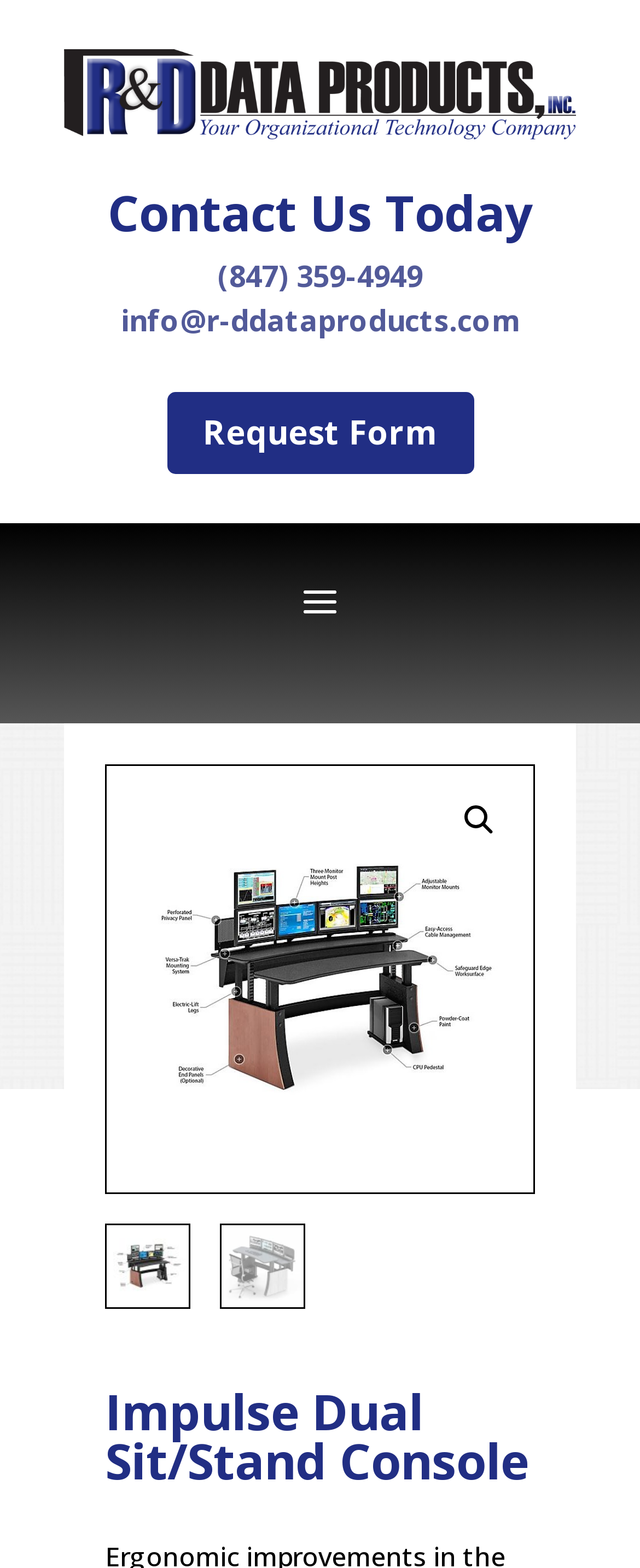Based on the image, provide a detailed response to the question:
What is the email address to contact?

I found the email address by looking at the link element with the text 'info@r-ddataproducts.com' which is located at the top of the page, below the 'Contact Us Today' heading.